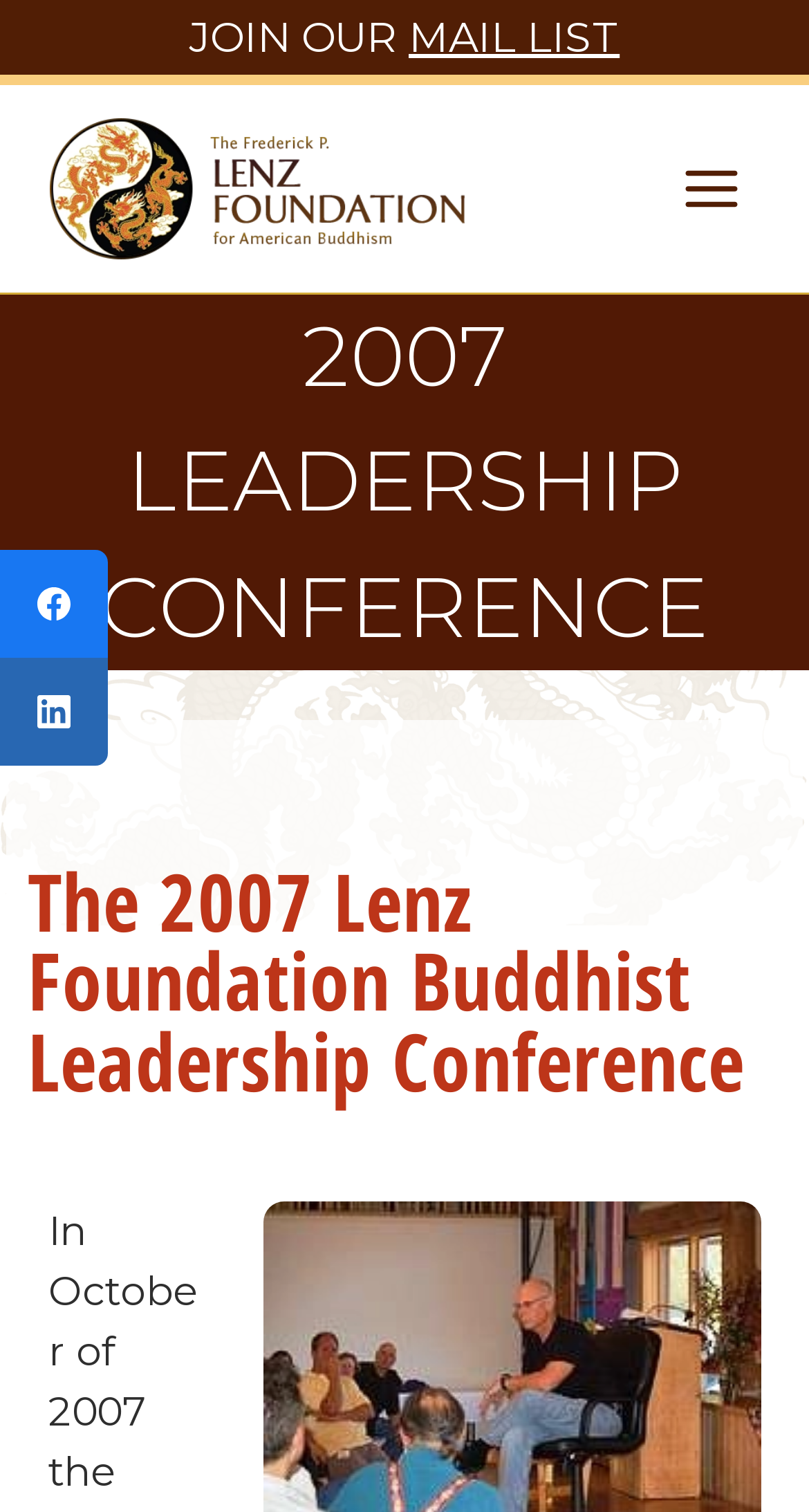Please provide a comprehensive response to the question below by analyzing the image: 
What is the theme of the conference?

I found the answer by looking at the heading element with the text 'The 2007 Lenz Foundation Buddhist Leadership Conference', which is a subheading of the main heading '2007 LEADERSHIP CONFERENCE'.